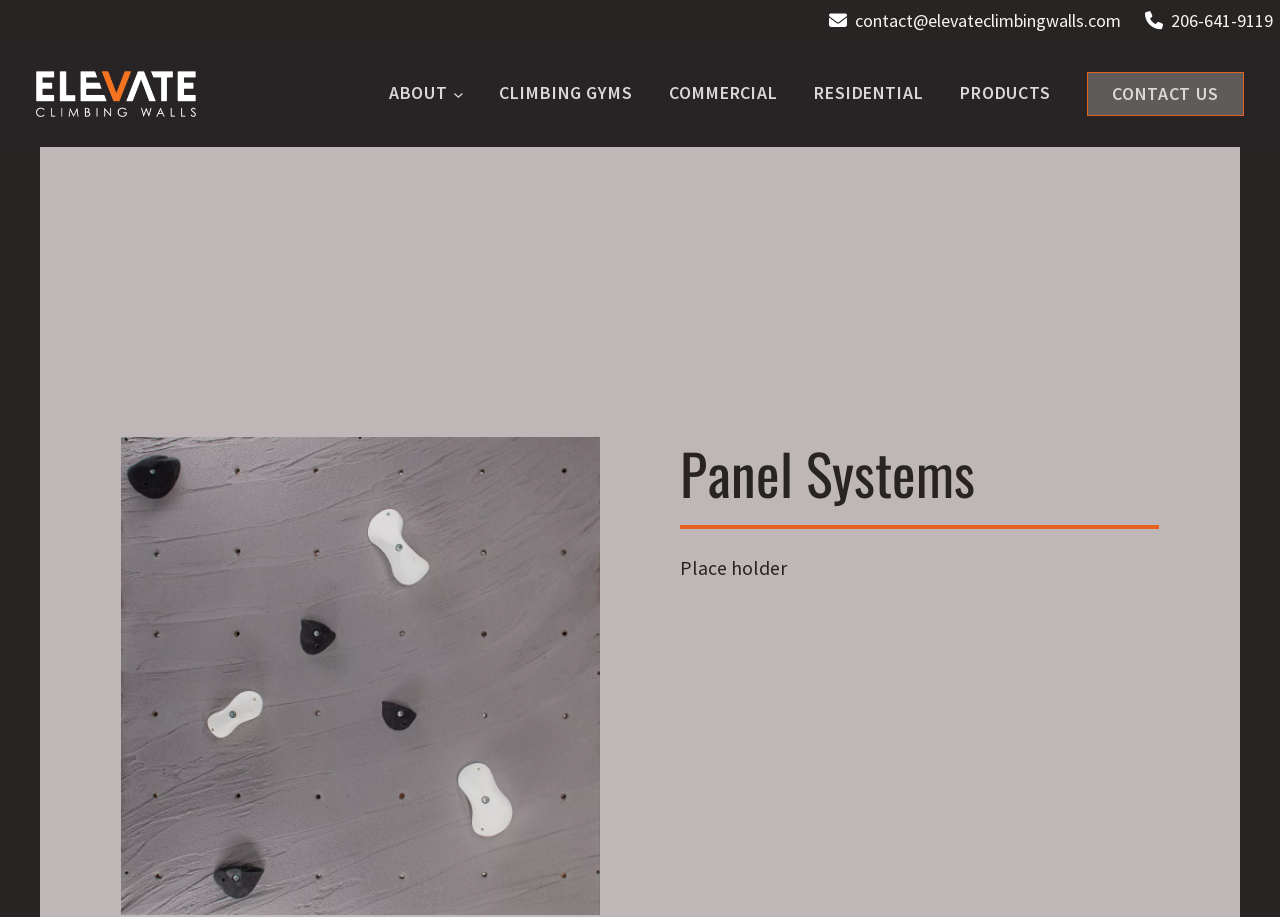Please identify the coordinates of the bounding box that should be clicked to fulfill this instruction: "Learn more about products".

[0.75, 0.087, 0.821, 0.118]